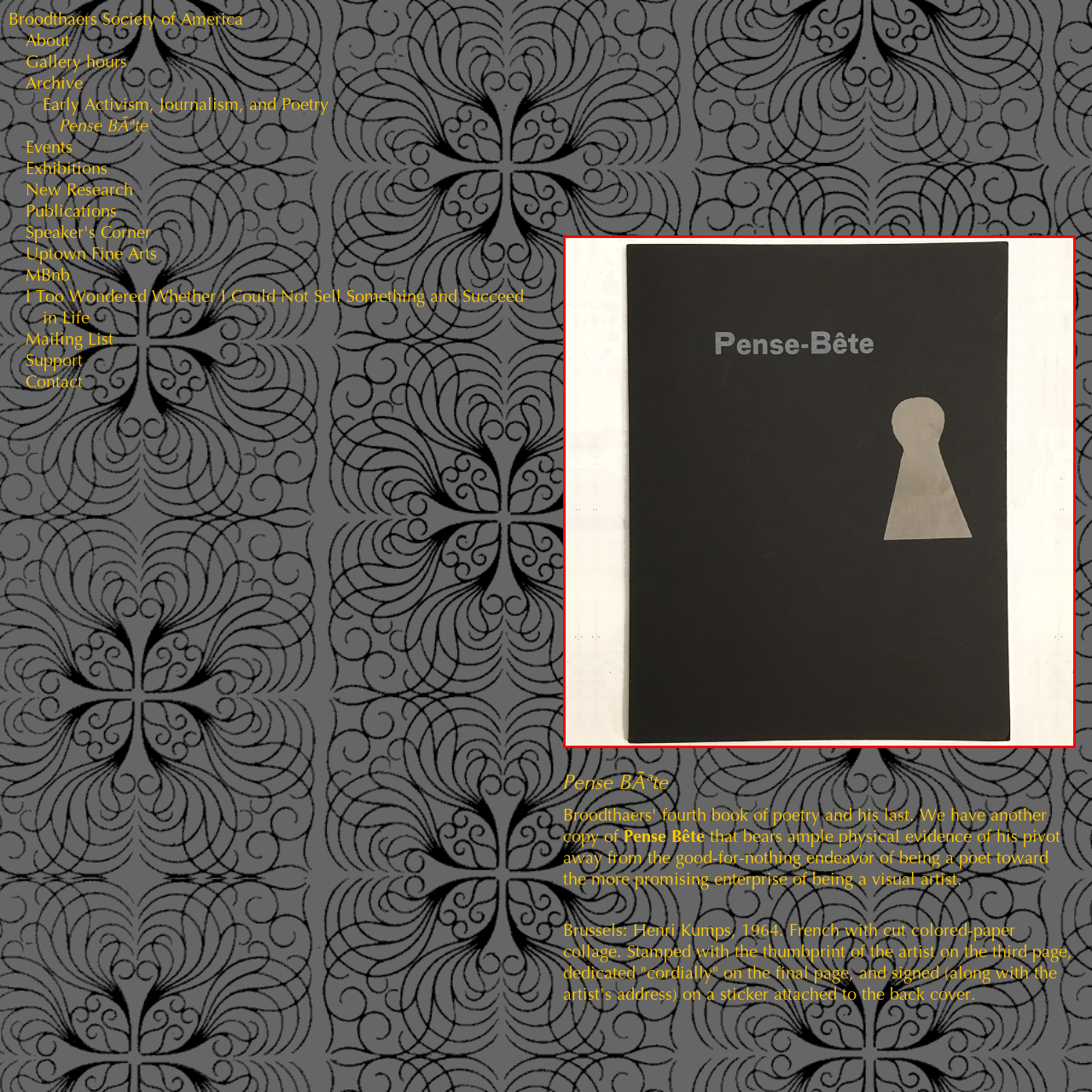Who is associated with the book?
Carefully analyze the image within the red bounding box and give a comprehensive response to the question using details from the image.

The book 'Pense-Bête' is associated with Henri Kumps, who published it in 1964, reflecting a significant shift from poetry to visual art.